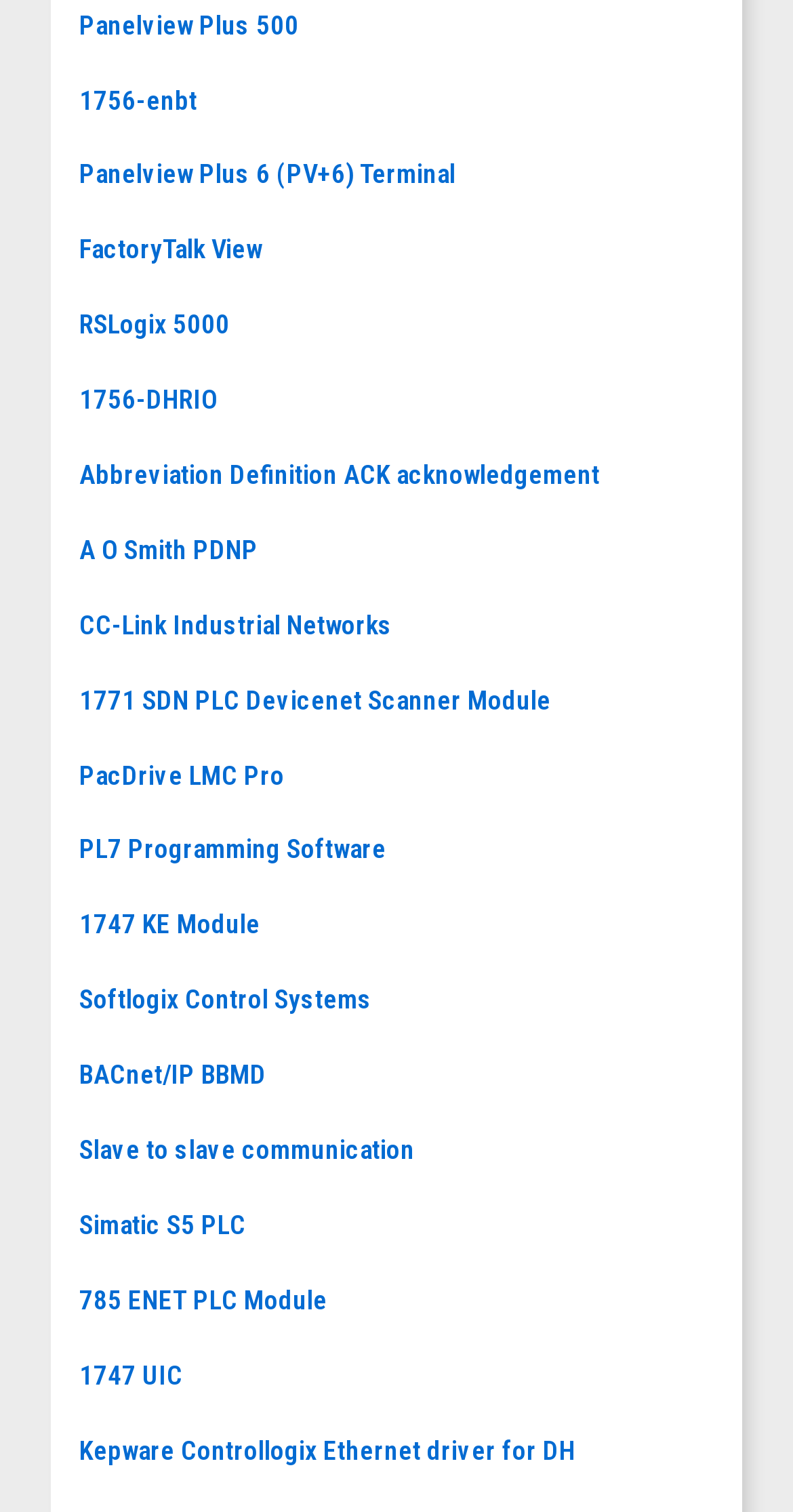Please predict the bounding box coordinates of the element's region where a click is necessary to complete the following instruction: "Go to Ronnie O’Sullivan's news". The coordinates should be represented by four float numbers between 0 and 1, i.e., [left, top, right, bottom].

None